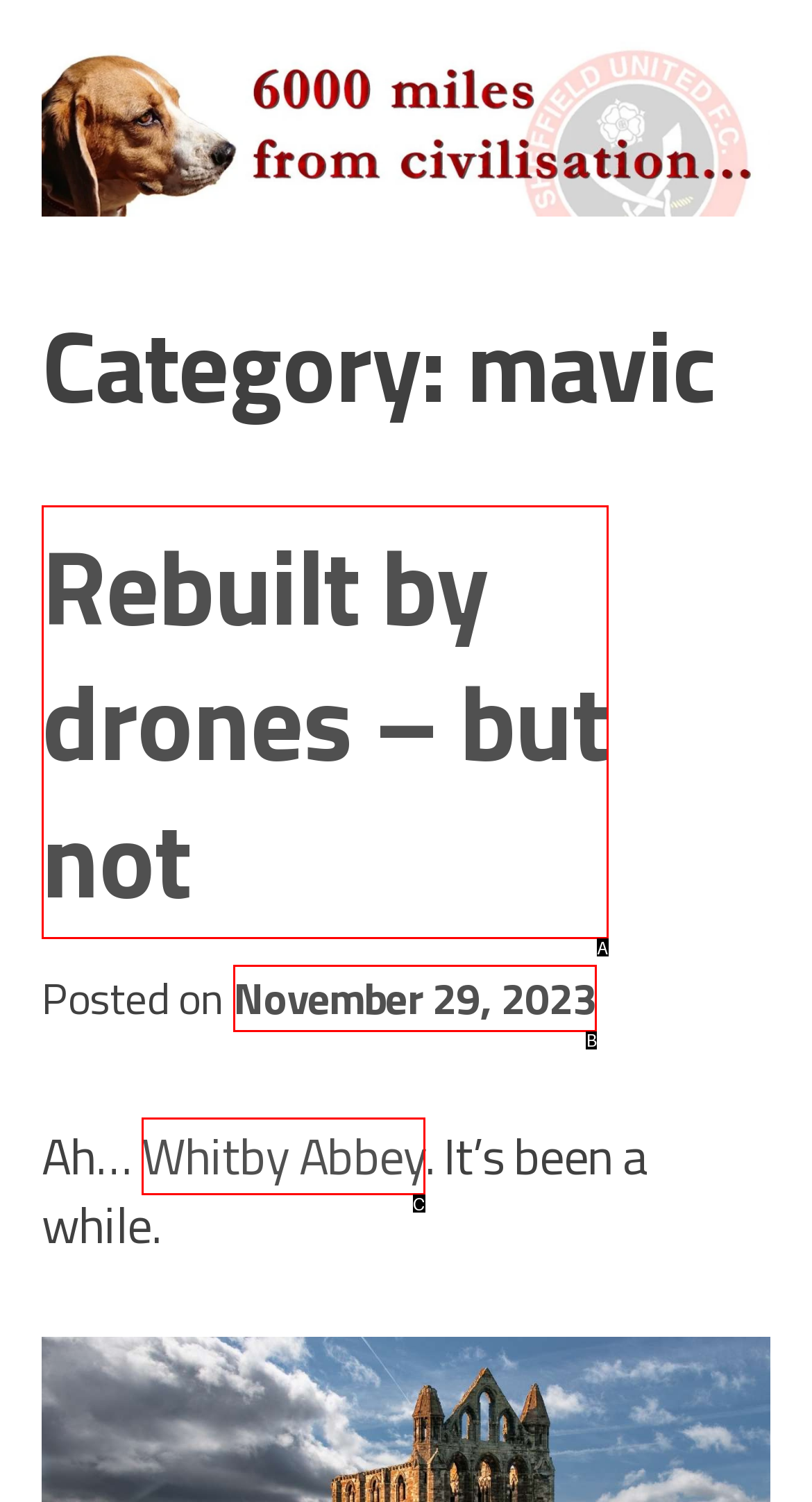Find the HTML element that matches the description provided: November 29, 2023November 29, 2023
Answer using the corresponding option letter.

B